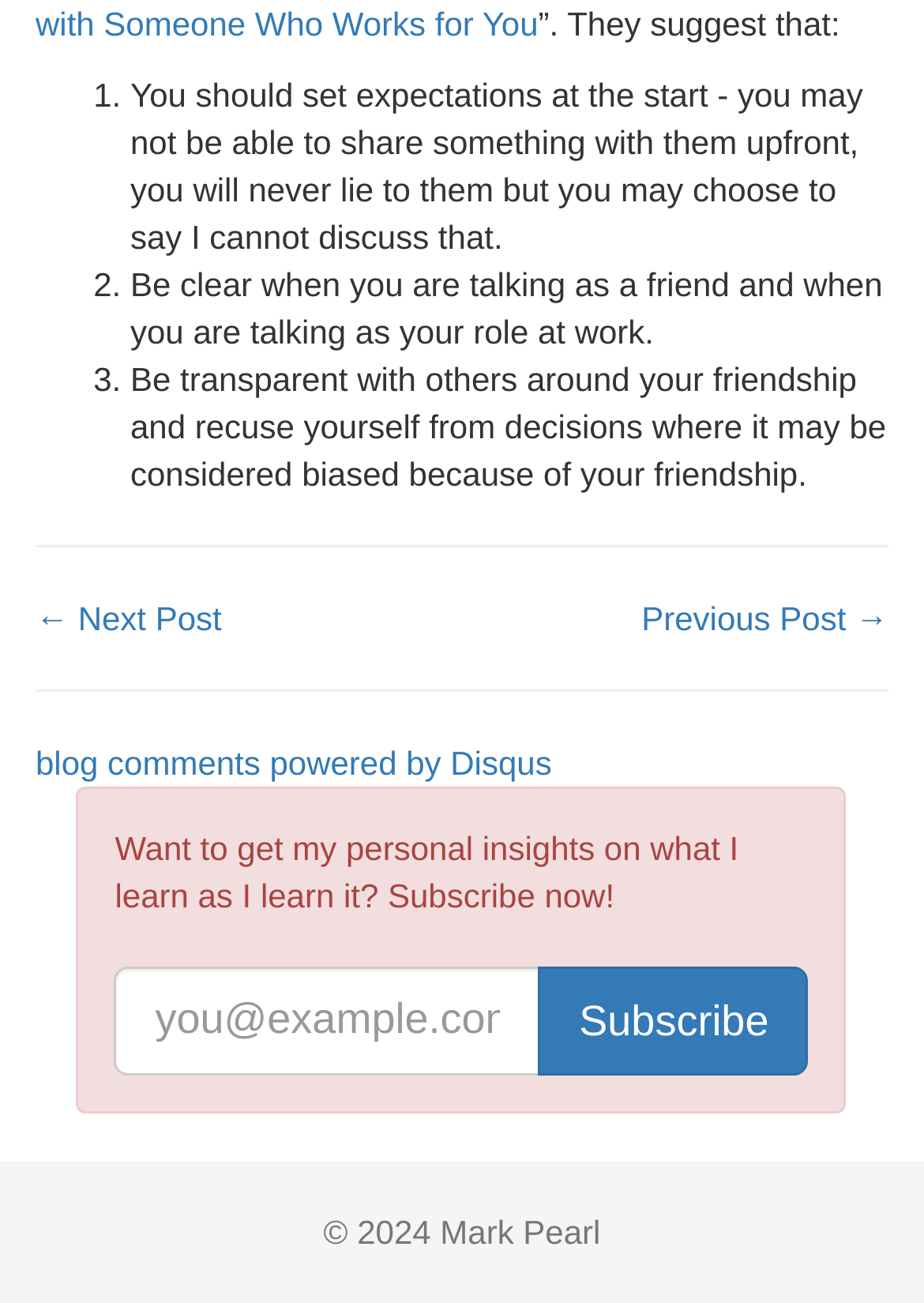Locate the bounding box of the UI element based on this description: "blog comments powered by Disqus". Provide four float numbers between 0 and 1 as [left, top, right, bottom].

[0.038, 0.57, 0.597, 0.599]